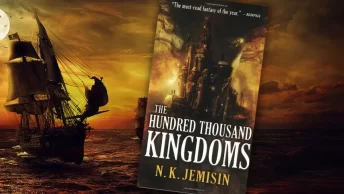Offer a comprehensive description of the image.

The image features the book cover of "The Hundred Thousand Kingdoms" by N. K. Jemisin, prominently displayed against a dramatic background that captures the essence of fantasy and adventure. The cover art showcases a towering, mystical cityscape set against a stormy sky, while a majestic ship sails through tumultuous waters, hinting at themes of exploration and conflict. Above the title, the text reads, "The most real taste of the vast," suggesting an immersive narrative experience. This striking visual invites readers into a richly crafted world, making it an enticing choice for those seeking an enthralling read in the fantasy genre. The book is accompanied by links for a PDF free download, enhancing accessibility for interested readers.